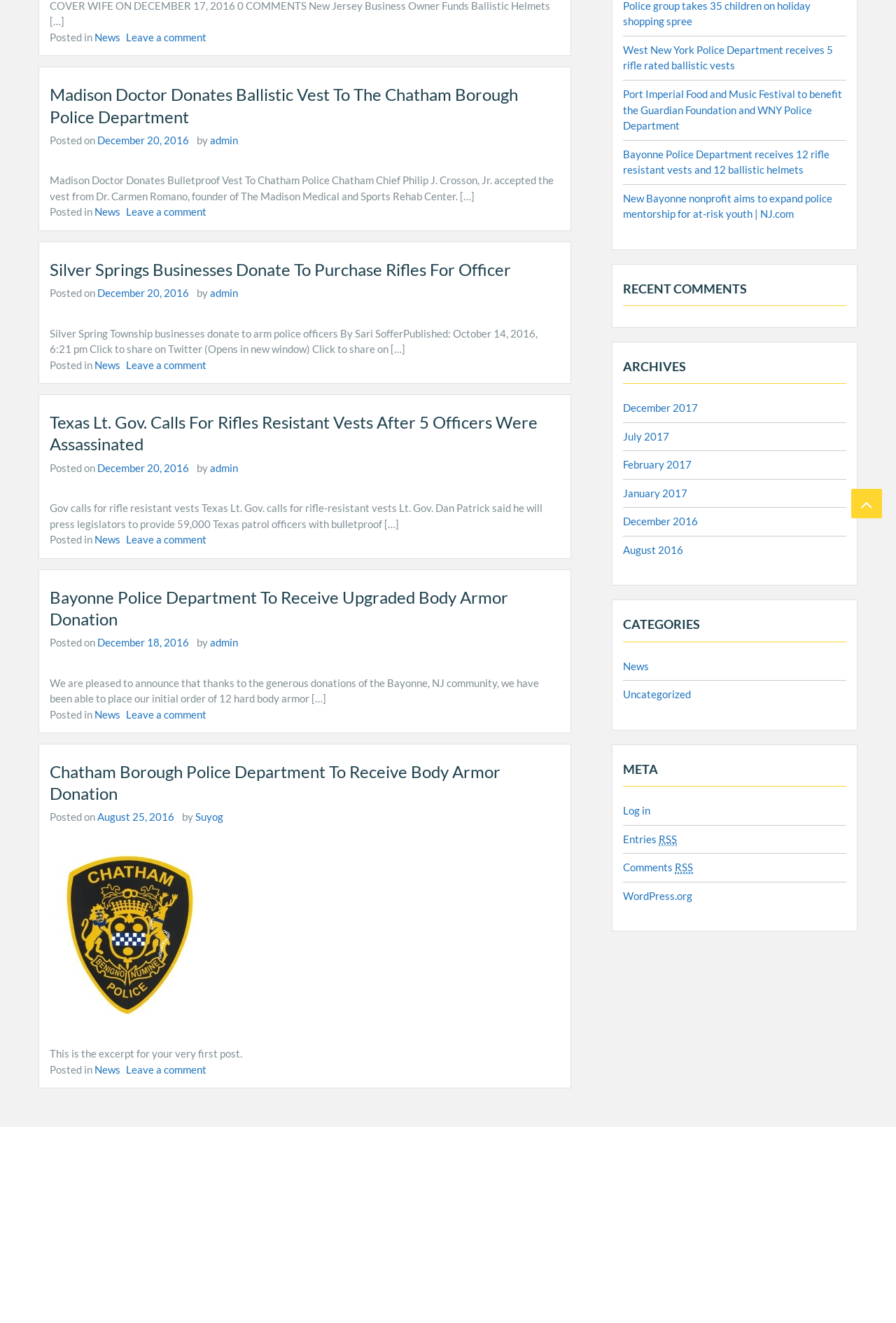Please determine the bounding box coordinates for the UI element described as: "Leave a comment".

[0.141, 0.023, 0.23, 0.033]